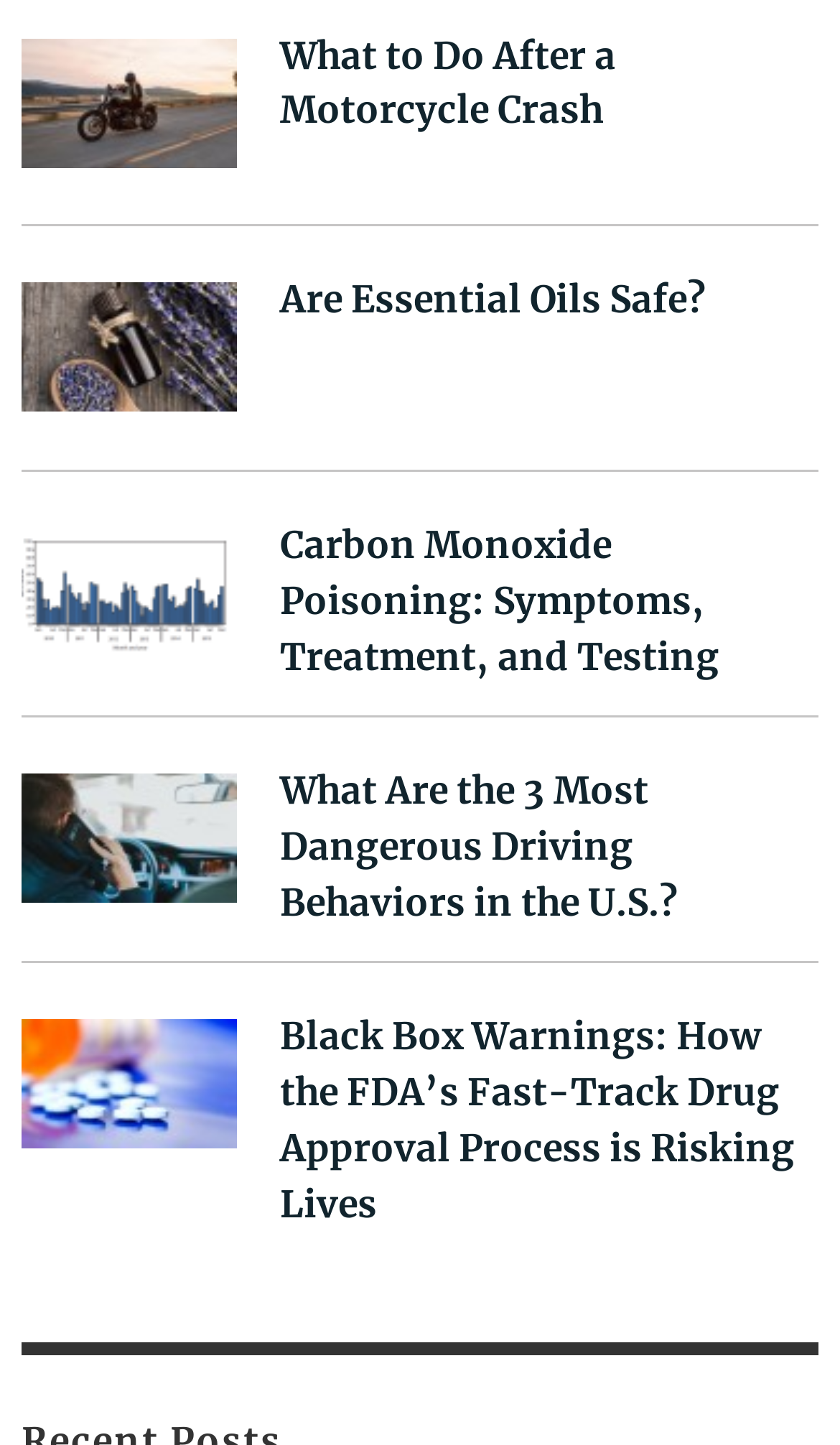Use a single word or phrase to answer the question:
Is there an article about essential oils?

Yes